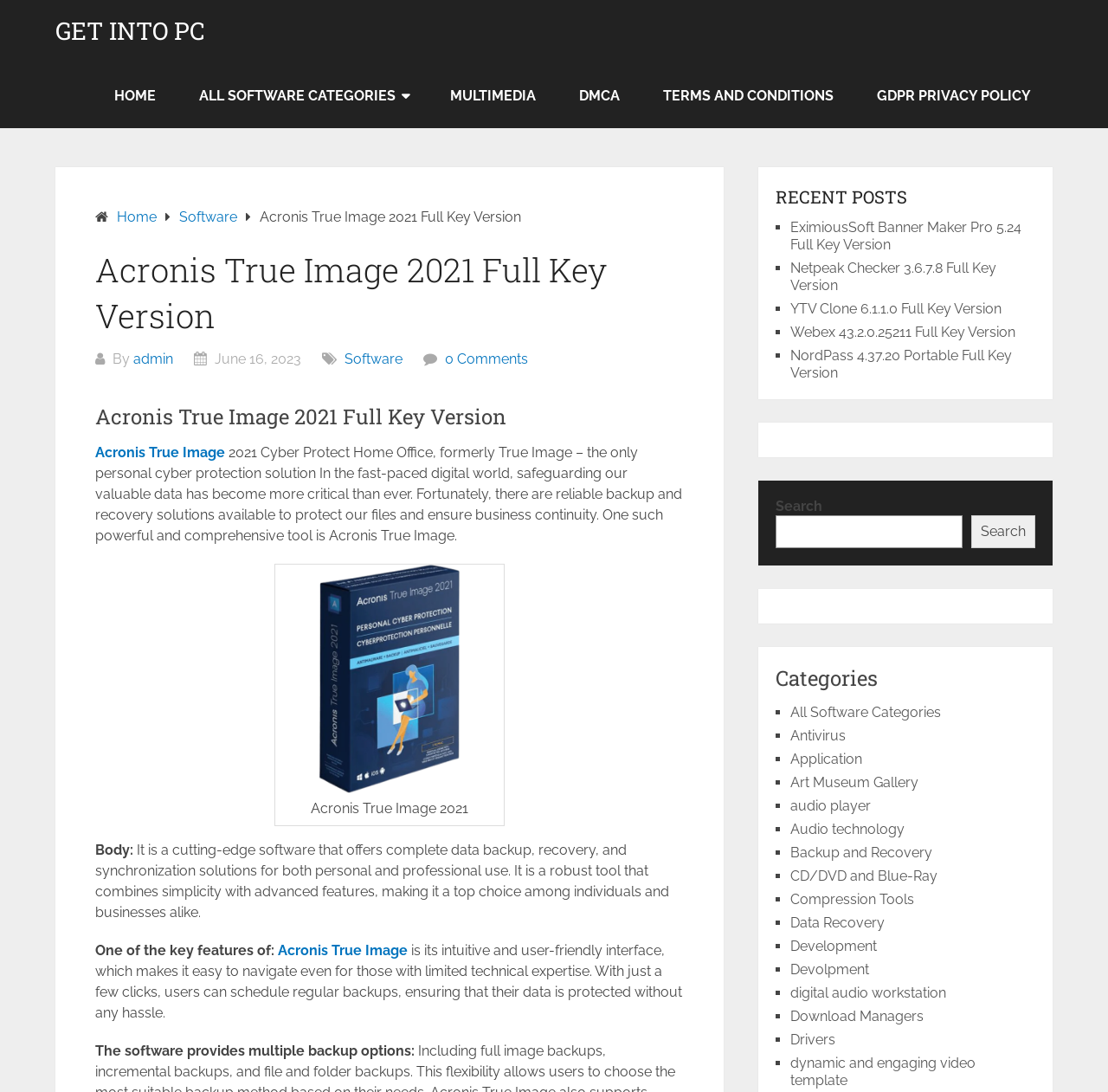Generate a detailed explanation of the webpage's features and information.

This webpage appears to be a software download page, specifically for Acronis True Image 2021. At the top of the page, there is a heading that reads "GET INTO PC" and a link with the same text. Below this, there are several links to different categories, including "HOME", "ALL SOFTWARE CATEGORIES", "MULTIMEDIA", "DMCA", "TERMS AND CONDITIONS", and "GDPR PRIVACY POLICY".

In the main content area, there is a heading that reads "Acronis True Image 2021 Full Key Version" and a brief description of the software. Below this, there is an image of the software's logo and a caption that describes it. The main content area also includes a paragraph of text that describes the software's features and benefits, including its ability to provide complete data backup, recovery, and synchronization solutions.

To the right of the main content area, there is a sidebar that includes several sections. The first section is titled "RECENT POSTS" and includes a list of links to other software download pages. Below this, there is a search bar that allows users to search for specific software. The sidebar also includes a section titled "Categories" that lists various software categories, such as "Antivirus", "Application", "Audio technology", and "Backup and Recovery".

Overall, the webpage appears to be a software download page that provides information and links to various software products, with a focus on Acronis True Image 2021.